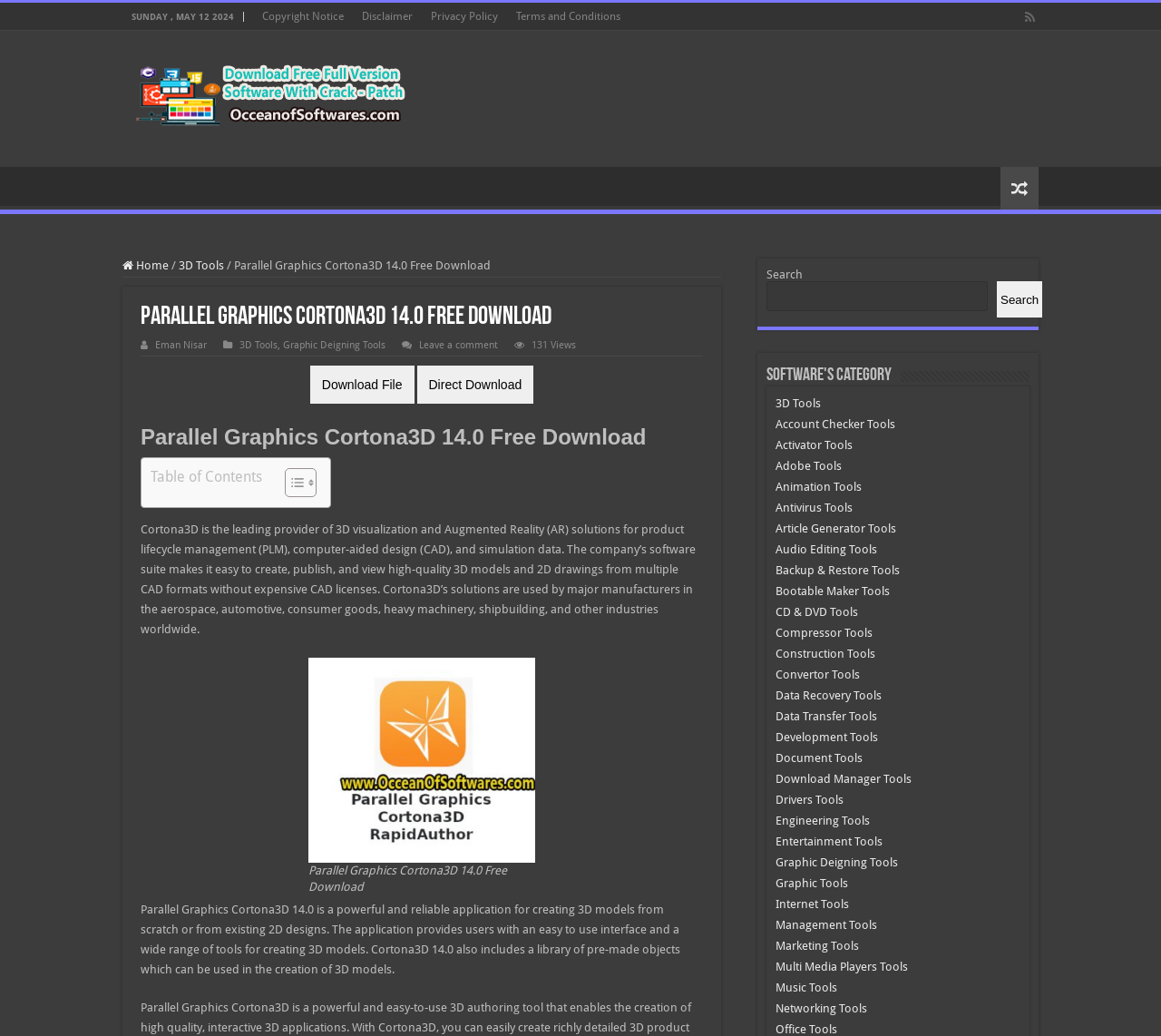Answer the question below in one word or phrase:
How many views does this article have?

131 Views